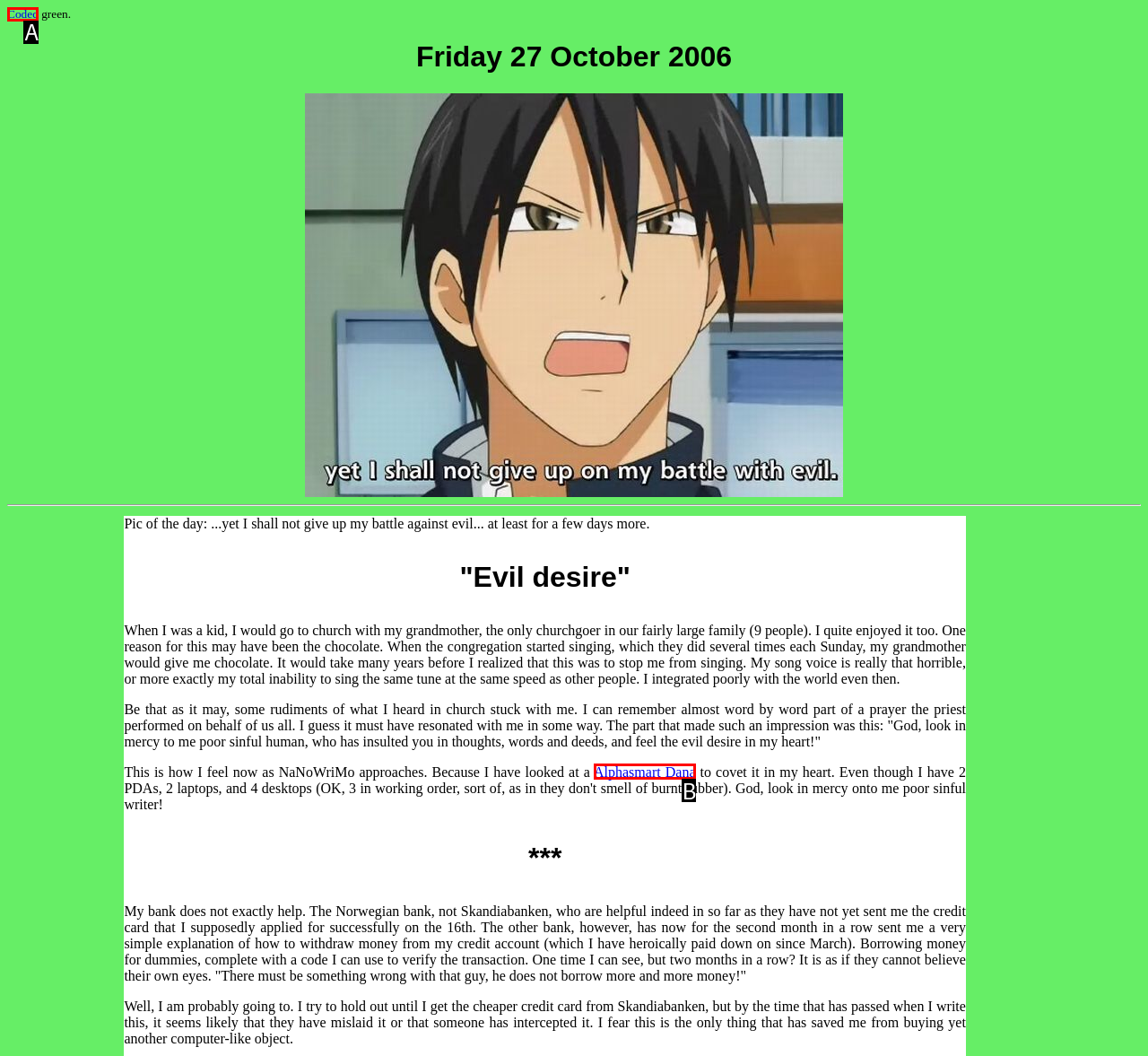Select the letter that corresponds to this element description: Alphasmart Dana
Answer with the letter of the correct option directly.

B